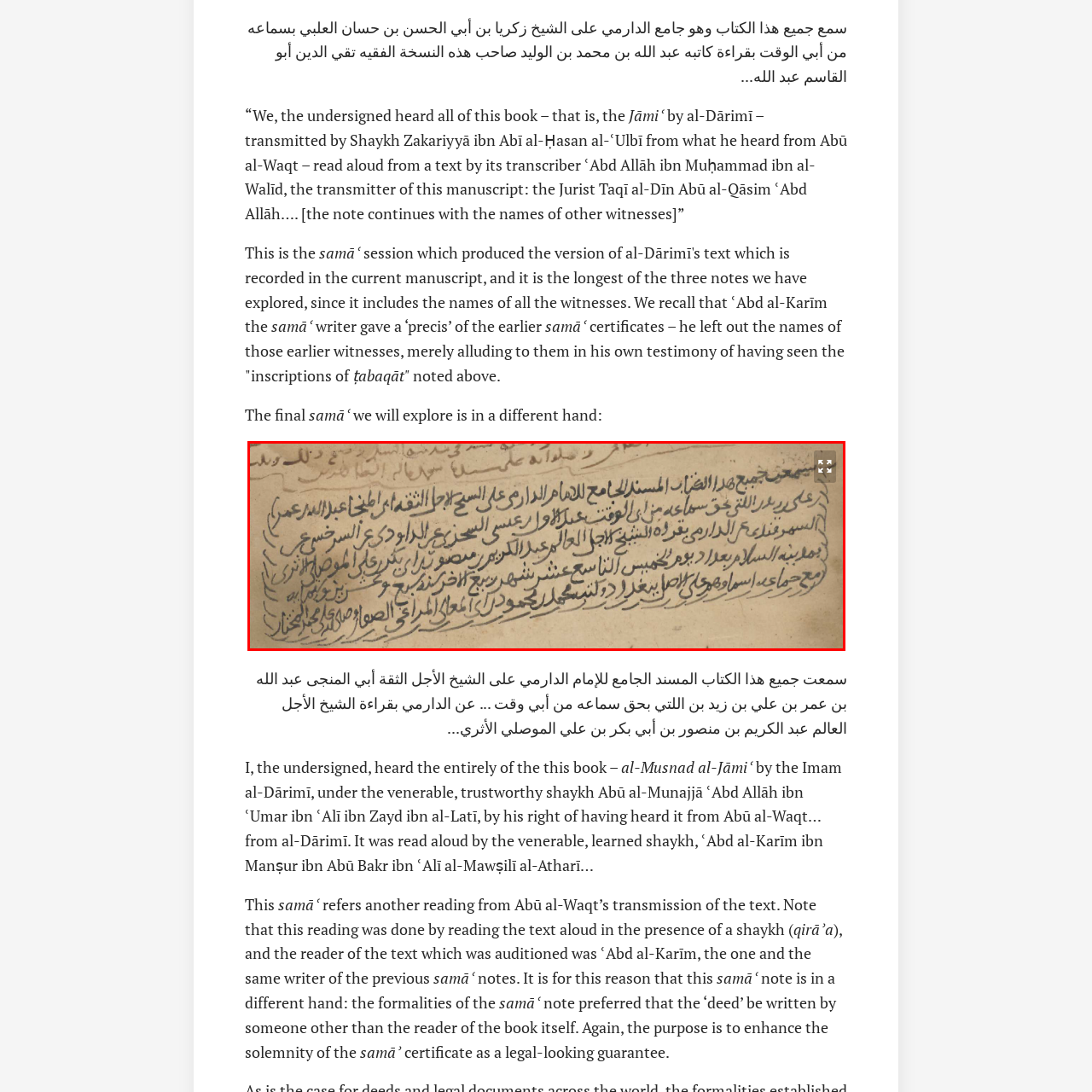Please analyze the elements within the red highlighted area in the image and provide a comprehensive answer to the following question: What is the importance of oral transmission in this context?

The caption highlights the importance of oral transmission in Islamic scholarship, specifically in the context of discussing the authenticity and reception of the book 'al-Musnad al-Jāmiʿ'.